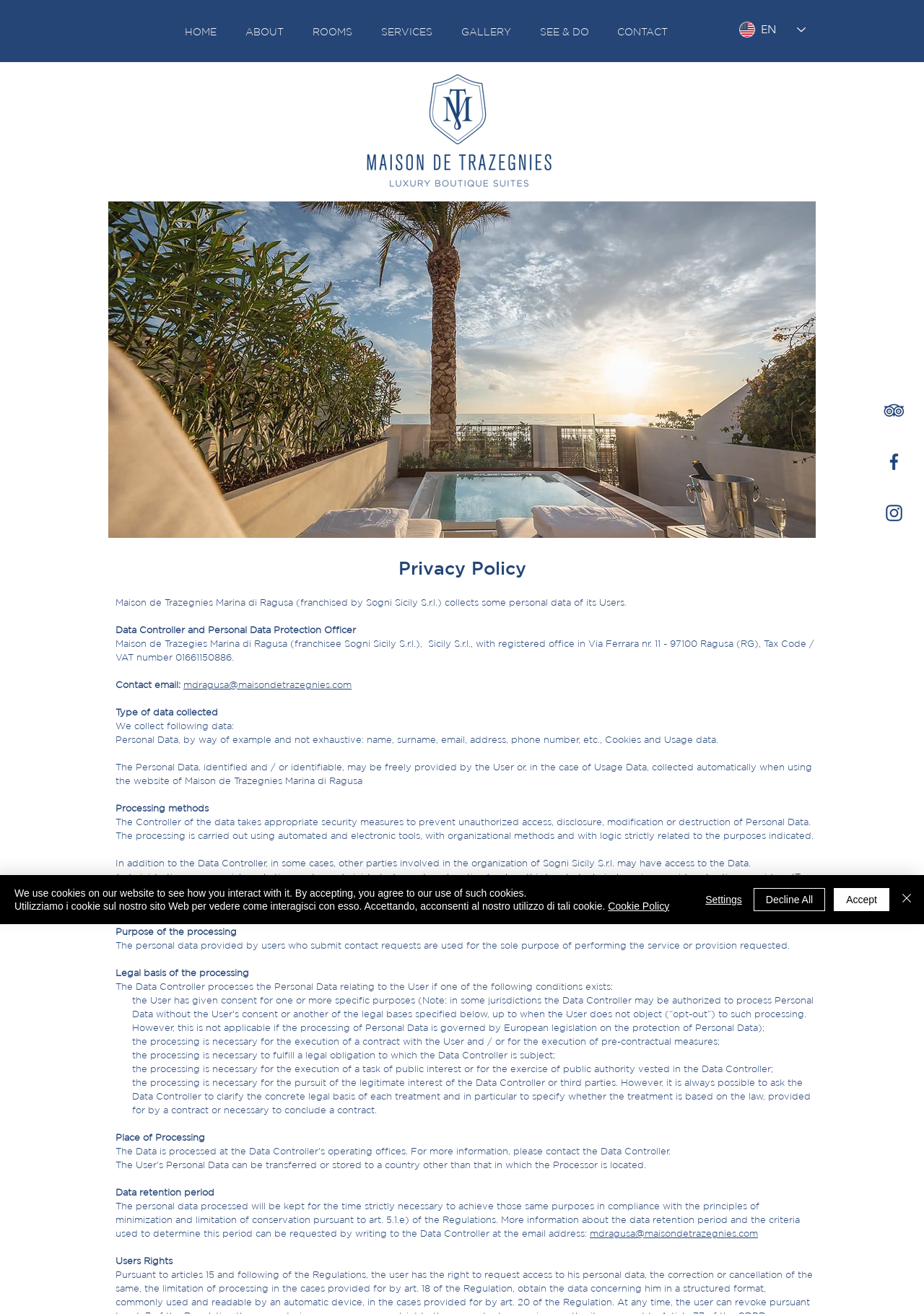Determine the bounding box coordinates of the area to click in order to meet this instruction: "Click the GALLERY link".

[0.484, 0.013, 0.569, 0.036]